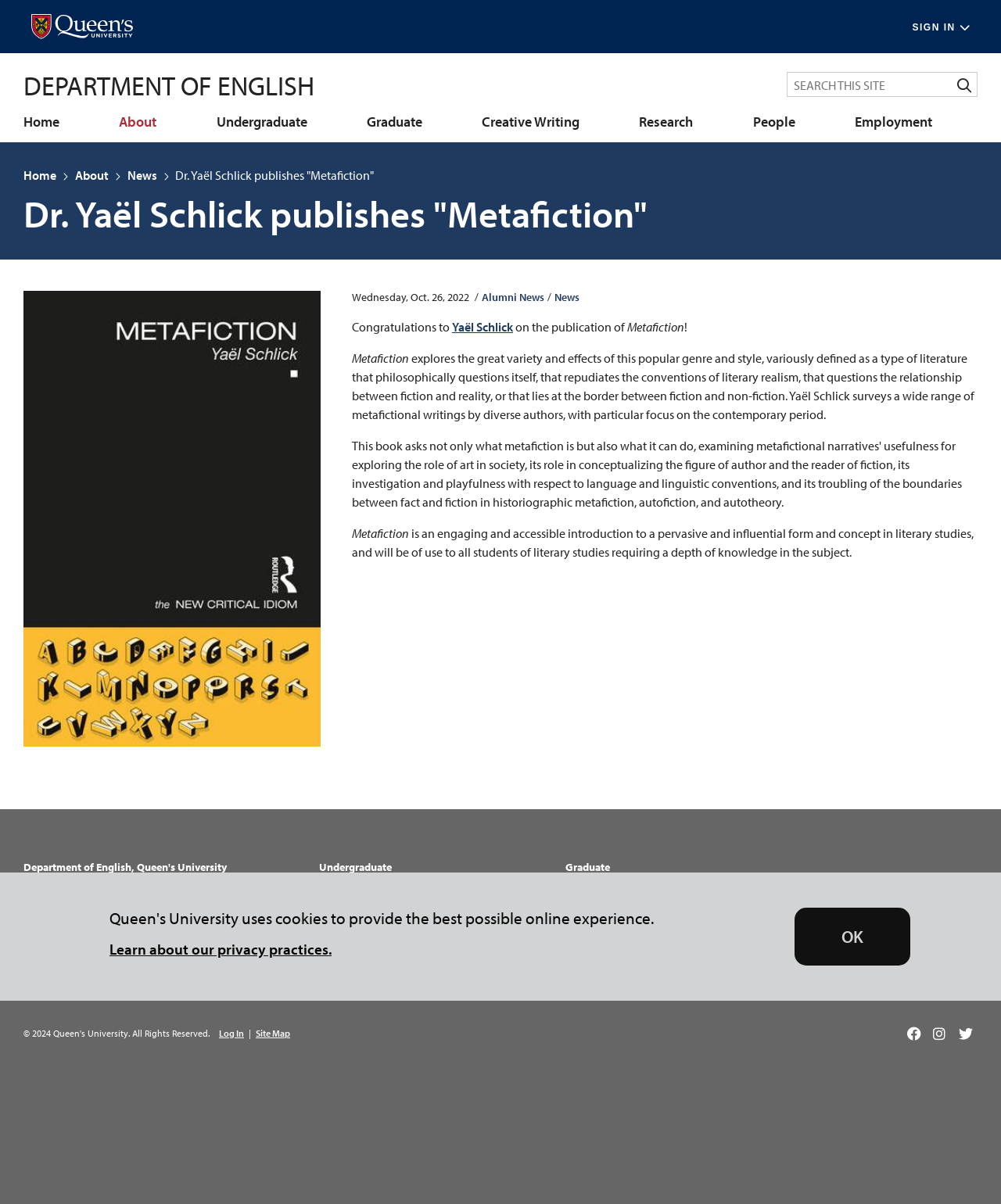Determine the bounding box coordinates for the UI element described. Format the coordinates as (top-left x, top-left y, bottom-right x, bottom-right y) and ensure all values are between 0 and 1. Element description: name="s" placeholder="Search this site"

[0.786, 0.06, 0.977, 0.081]